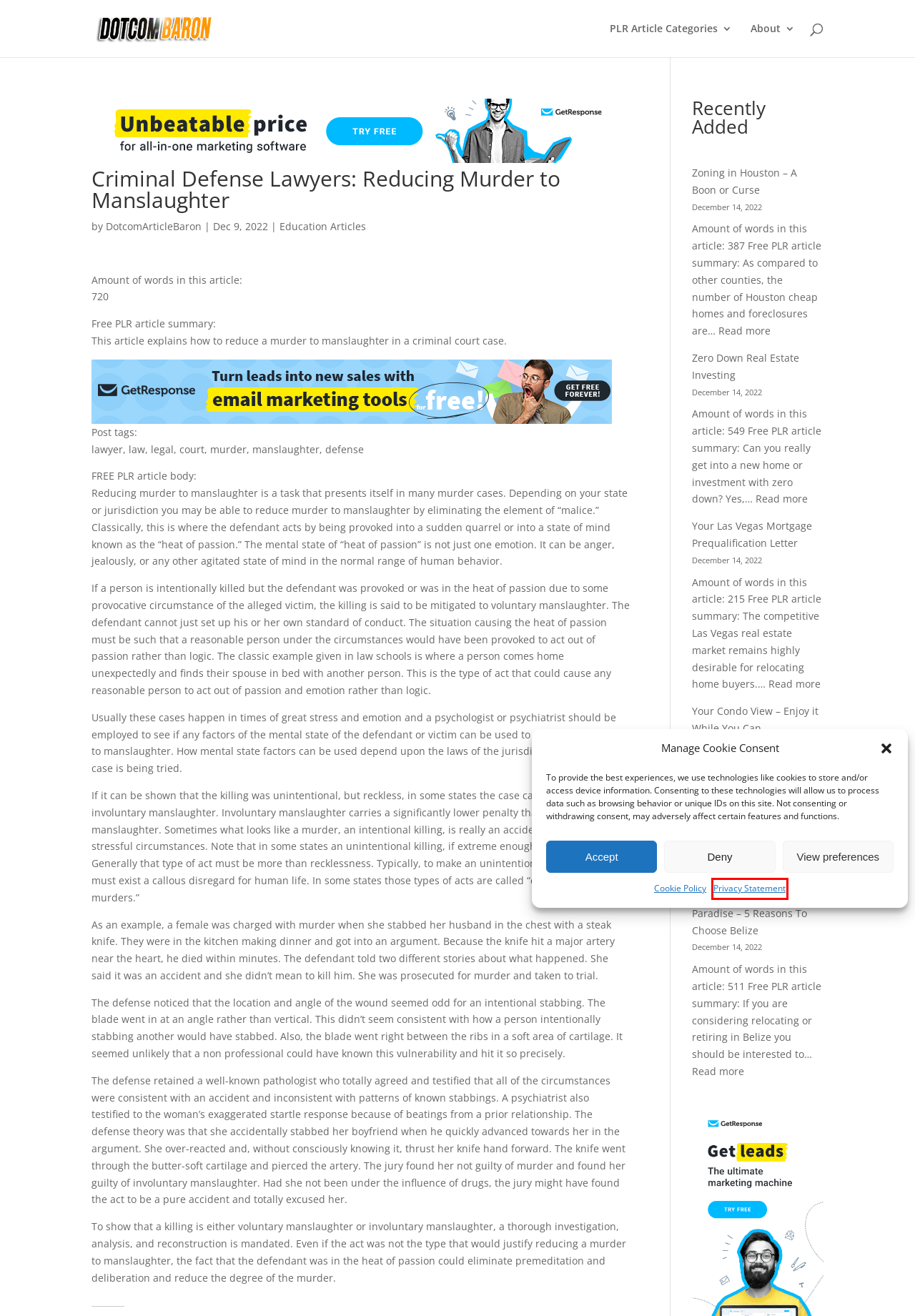You are provided with a screenshot of a webpage that includes a red rectangle bounding box. Please choose the most appropriate webpage description that matches the new webpage after clicking the element within the red bounding box. Here are the candidates:
A. DotcomArticleBaron, Author at Free PLR Article Directory
B. CONTACT.COM Unlock Success with Premium Domain Names
C. Privacy Policy | DotcomBaron - DotcomBaron
D. Latest Free PLR Articles - Free PLR Article Directory
E. Education Articles Archives - Free PLR Article Directory
F. Your Condo View – Enjoy it While You Can - Free PLR Article Directory
G. Zero Down Real Estate Investing - Free PLR Article Directory
H. Zoning in Houston – A Boon or Curse - Free PLR Article Directory

C